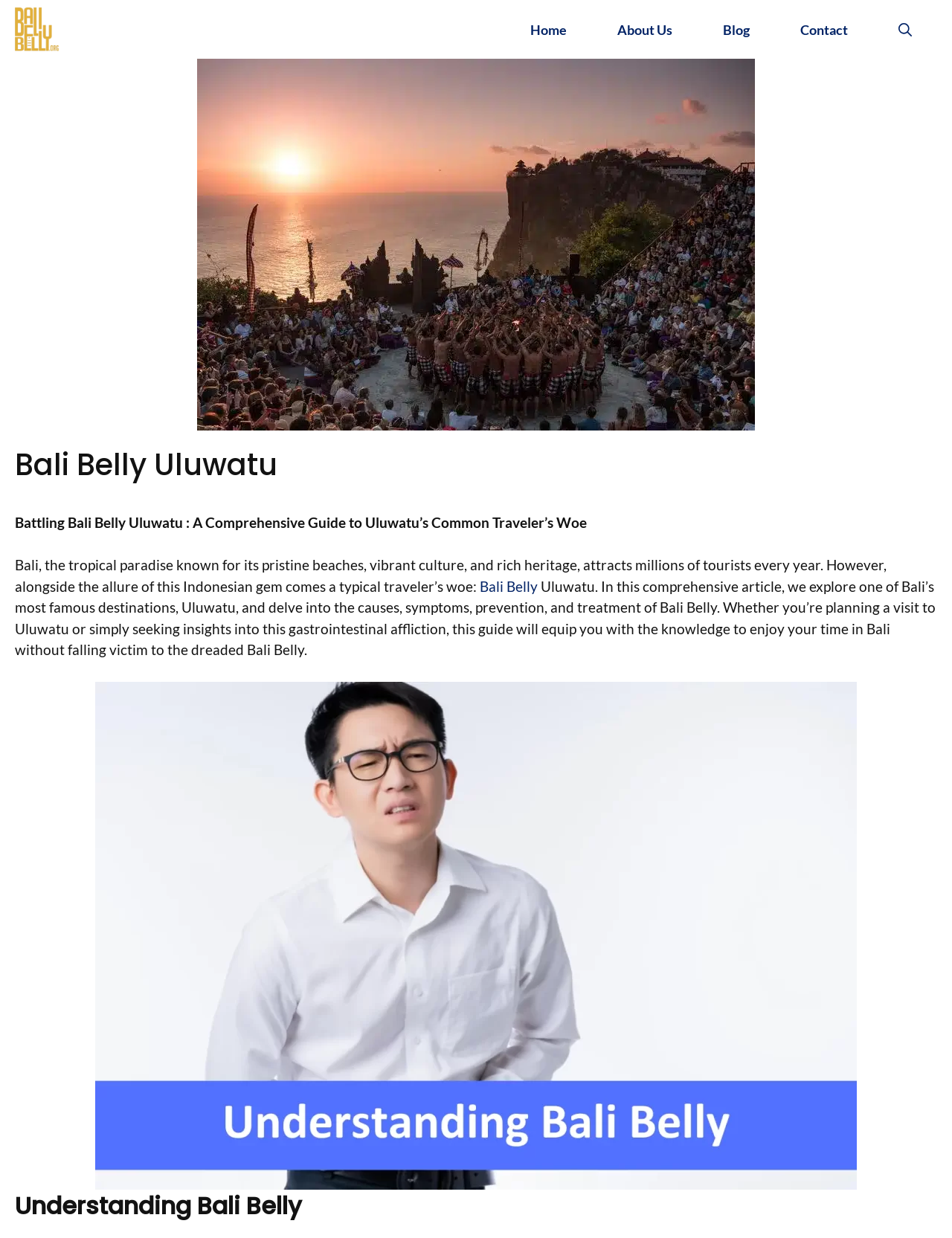What is the name of the region discussed in the article?
Please answer the question as detailed as possible.

The article discusses the region of Uluwatu, which is a famous destination in Bali, Indonesia. This is evident from the header 'Bali Belly Uluwatu' and the text 'In this comprehensive article, we explore one of Bali’s most famous destinations, Uluwatu...'.